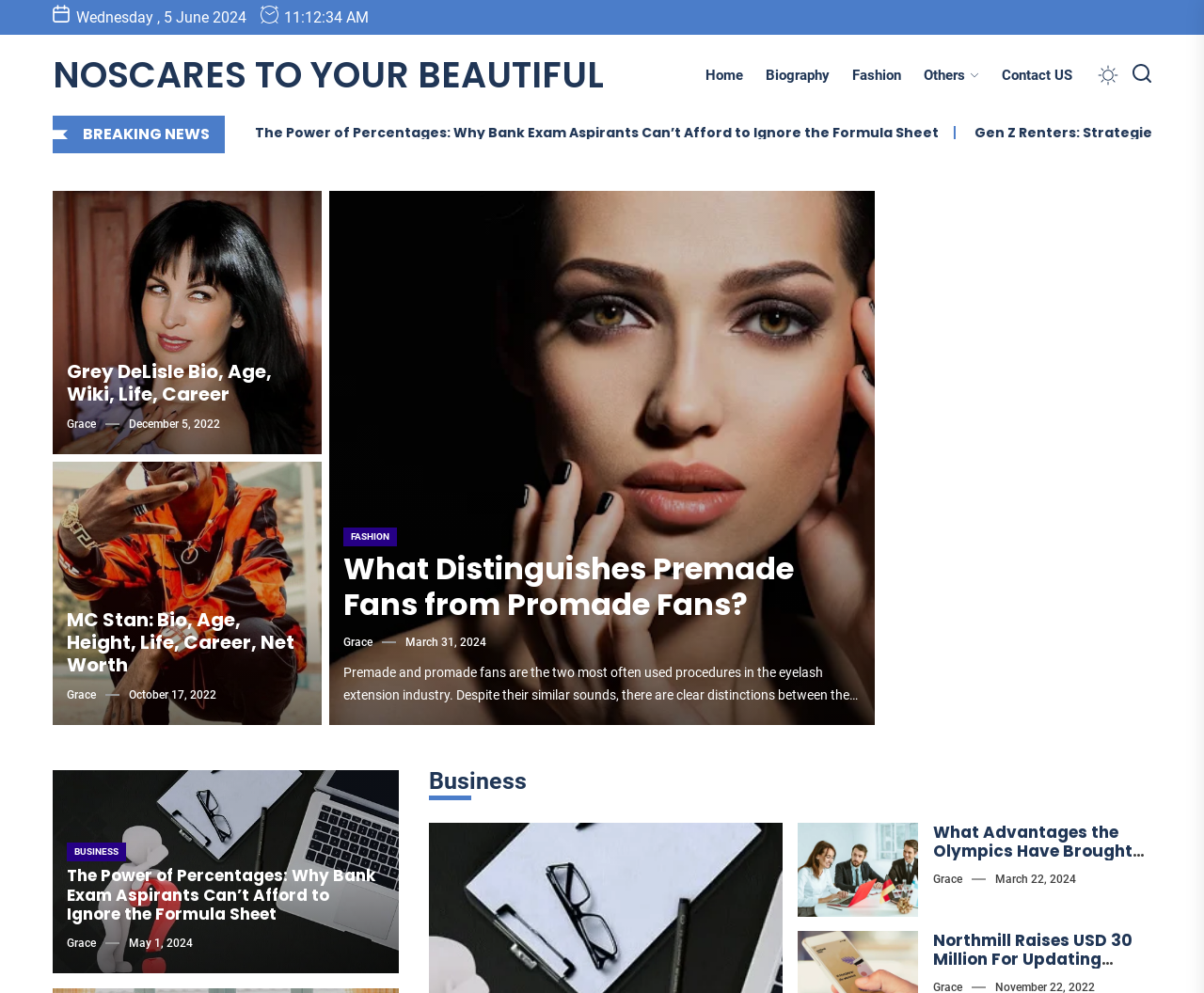Determine the bounding box coordinates for the area that needs to be clicked to fulfill this task: "Visit About us page". The coordinates must be given as four float numbers between 0 and 1, i.e., [left, top, right, bottom].

None